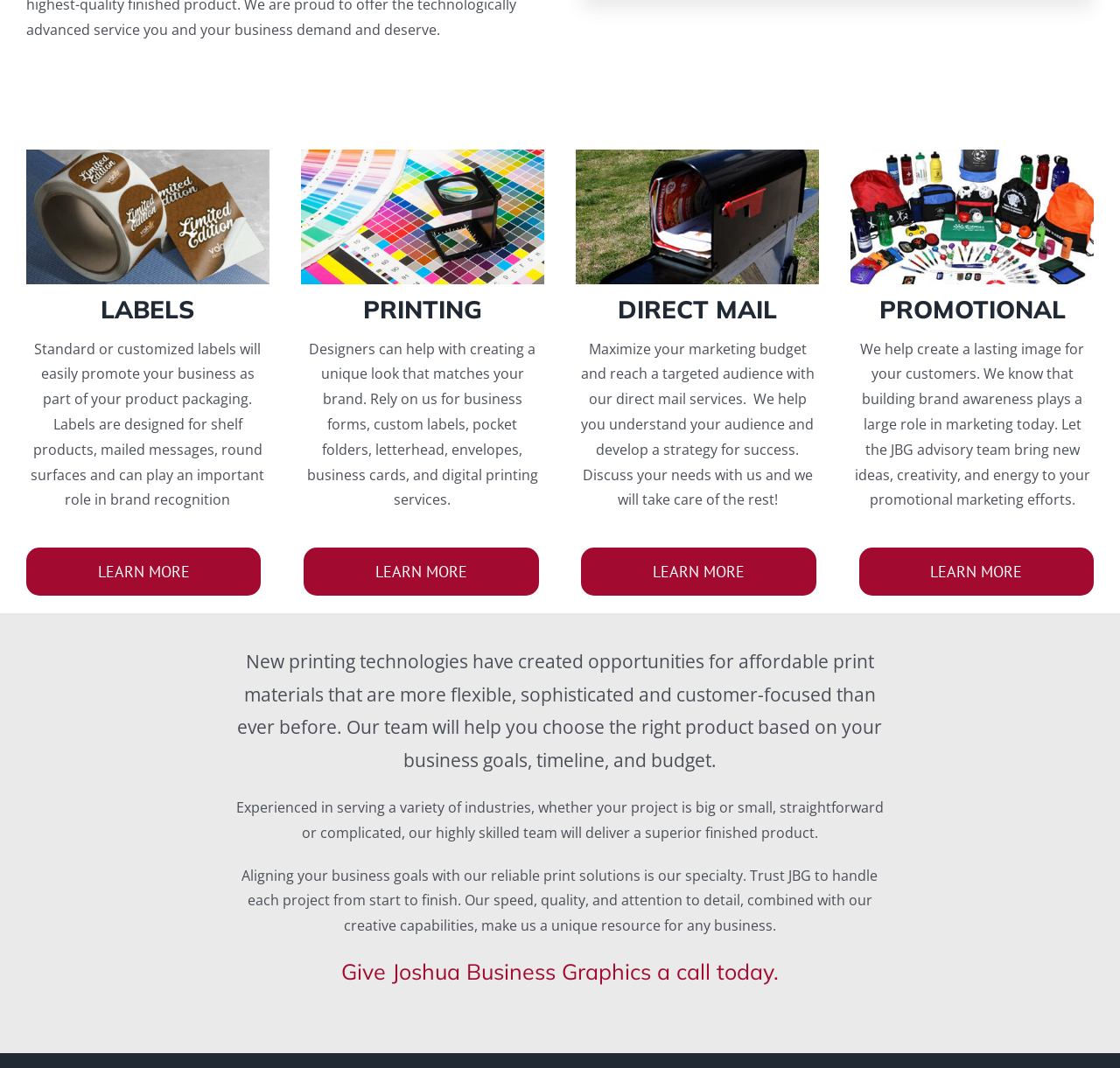What is the main purpose of labels?
Examine the image closely and answer the question with as much detail as possible.

According to the webpage, labels are designed to promote business as part of product packaging, which implies that the main purpose of labels is to promote business.